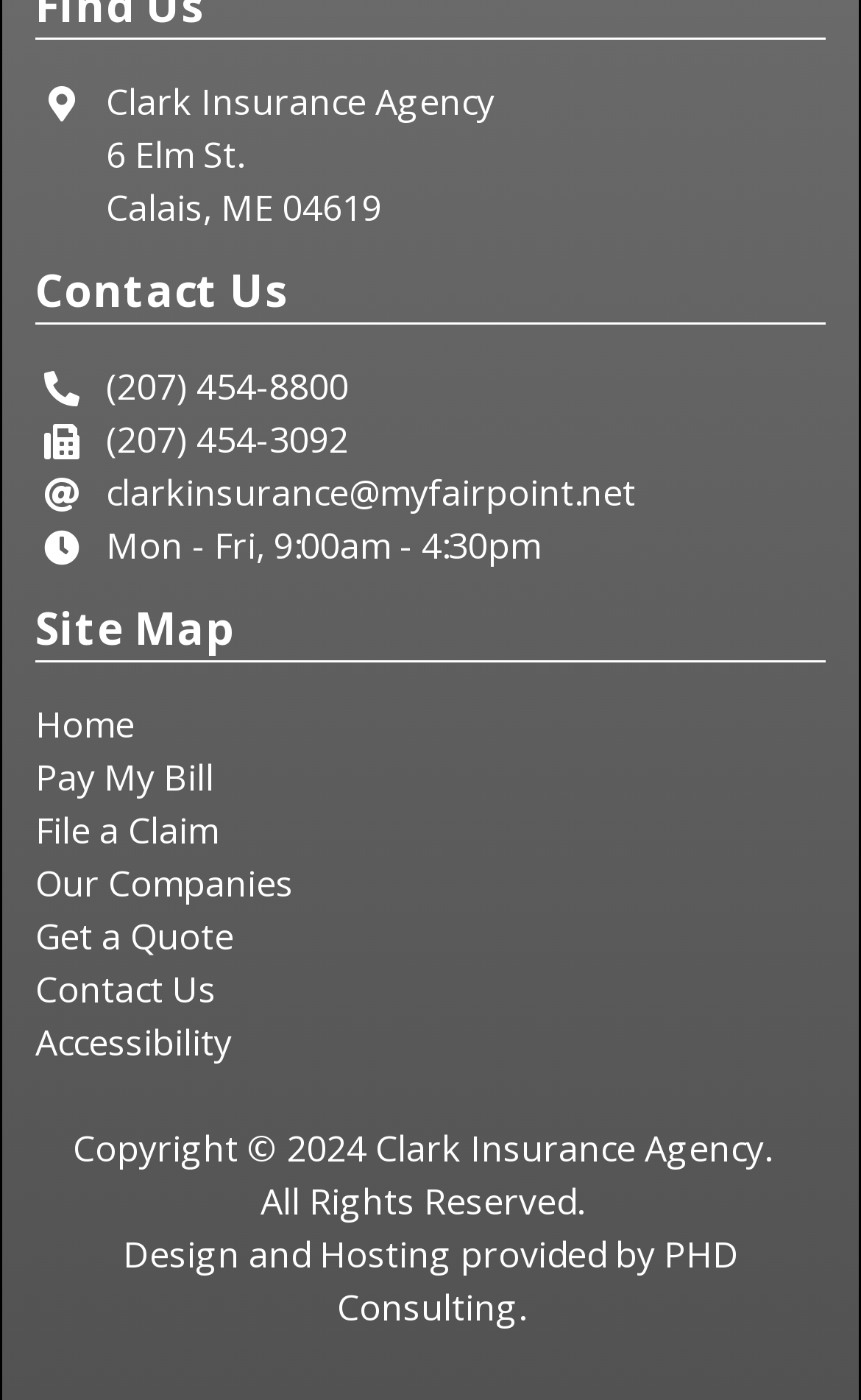What is the agency's email address?
Carefully examine the image and provide a detailed answer to the question.

The email address can be found in the 'Contact Us' section, which is located below the 'Clark Insurance Agency' header. It is listed as 'clarkinsurance@myfairpoint.net'.